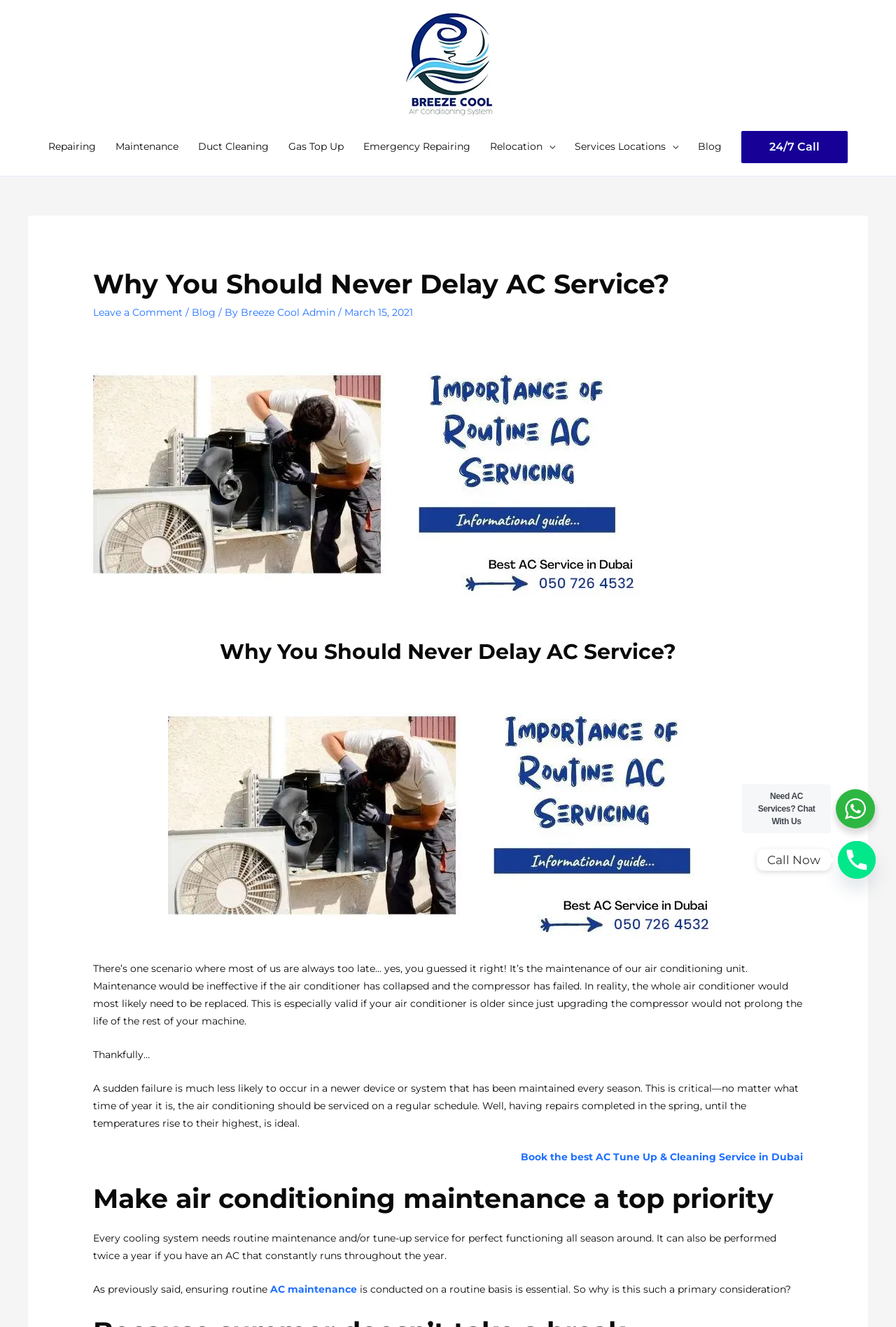Give a complete and precise description of the webpage's appearance.

The webpage is about the importance of routine air conditioning (AC) maintenance. At the top left corner, there is a logo of "Breeze Cool" with a navigation menu below it, containing links to various services such as "Repairing", "Maintenance", "Duct Cleaning", and more. 

On the top right corner, there is a "Breeze Cool Logo" image. Below the navigation menu, there is a heading "Why You Should Never Delay AC Service?" followed by a blog post with a title and a date "March 15, 2021". The blog post contains an image related to routine AC maintenance.

The main content of the blog post is divided into sections. The first section explains the consequences of delaying AC maintenance, stating that it can lead to the need for replacement of the entire air conditioner. The second section emphasizes the importance of regular maintenance, especially for newer devices or systems.

The third section is headed "Make air conditioning maintenance a top priority" and explains that every cooling system needs routine maintenance for perfect functioning. The section also mentions that maintenance can be performed twice a year for ACs that constantly run throughout the year.

At the bottom right corner, there is a button "Need AC Services? Chat With Us" and a link to "Phone" with a "Call Now" text and an image of a phone.